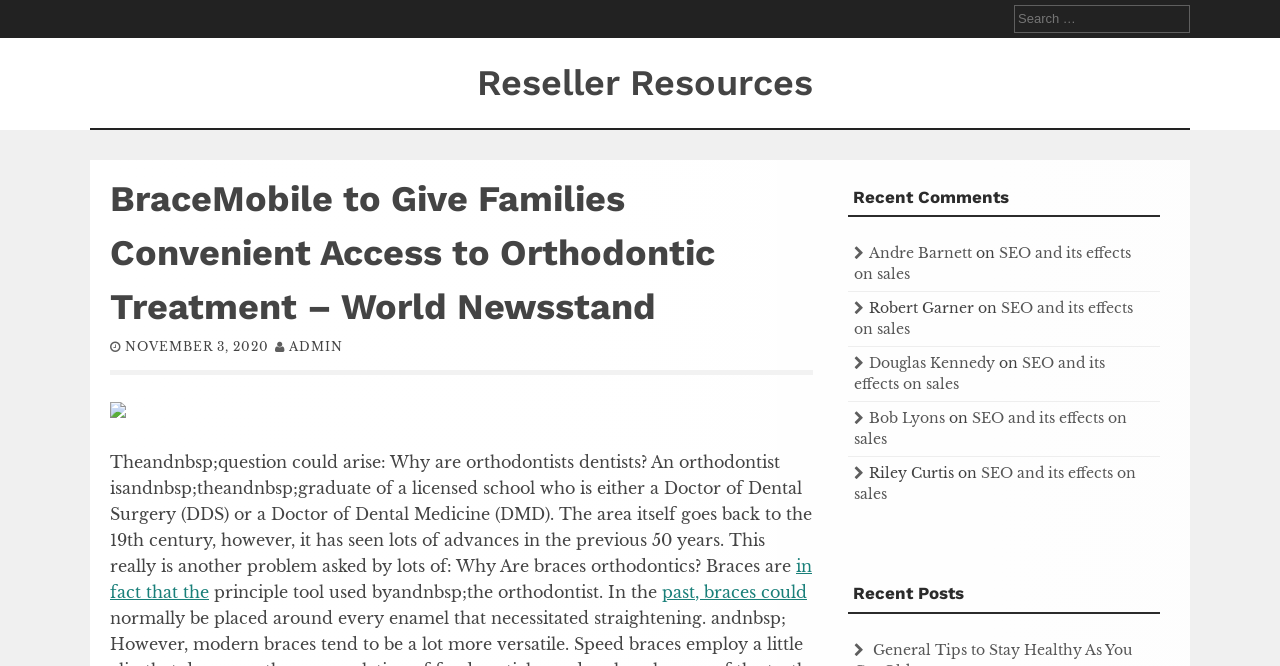Using floating point numbers between 0 and 1, provide the bounding box coordinates in the format (top-left x, top-left y, bottom-right x, bottom-right y). Locate the UI element described here: Bob Lyons

[0.679, 0.614, 0.739, 0.641]